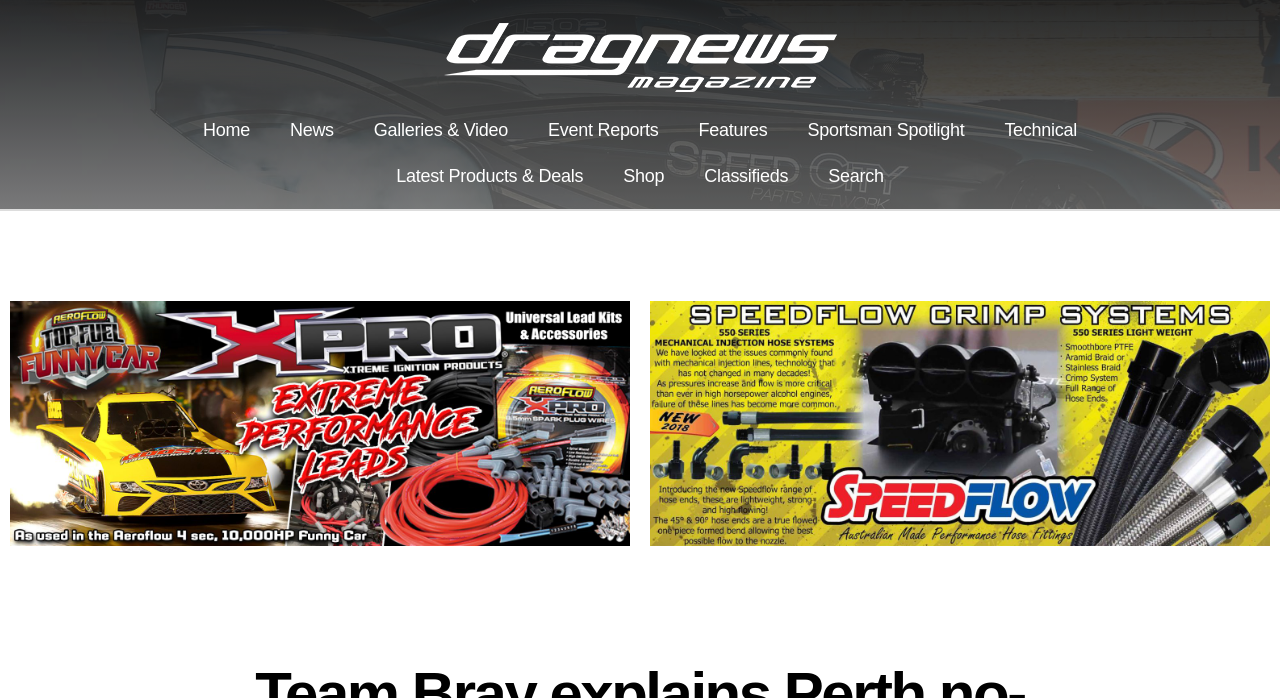Please provide the bounding box coordinates for the element that needs to be clicked to perform the following instruction: "view event reports". The coordinates should be given as four float numbers between 0 and 1, i.e., [left, top, right, bottom].

[0.412, 0.153, 0.53, 0.219]